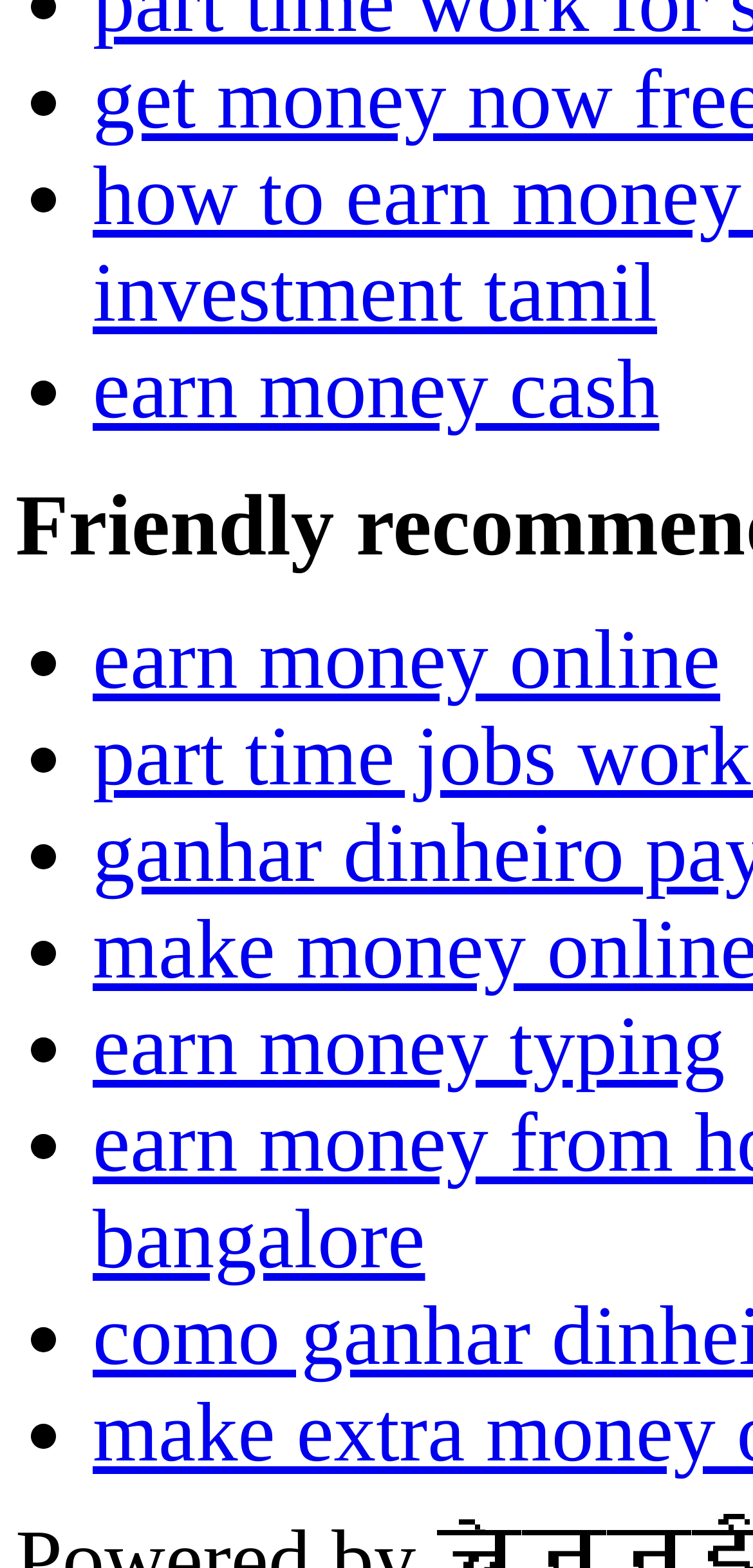Please provide a brief answer to the question using only one word or phrase: 
How many list markers are on the page?

9